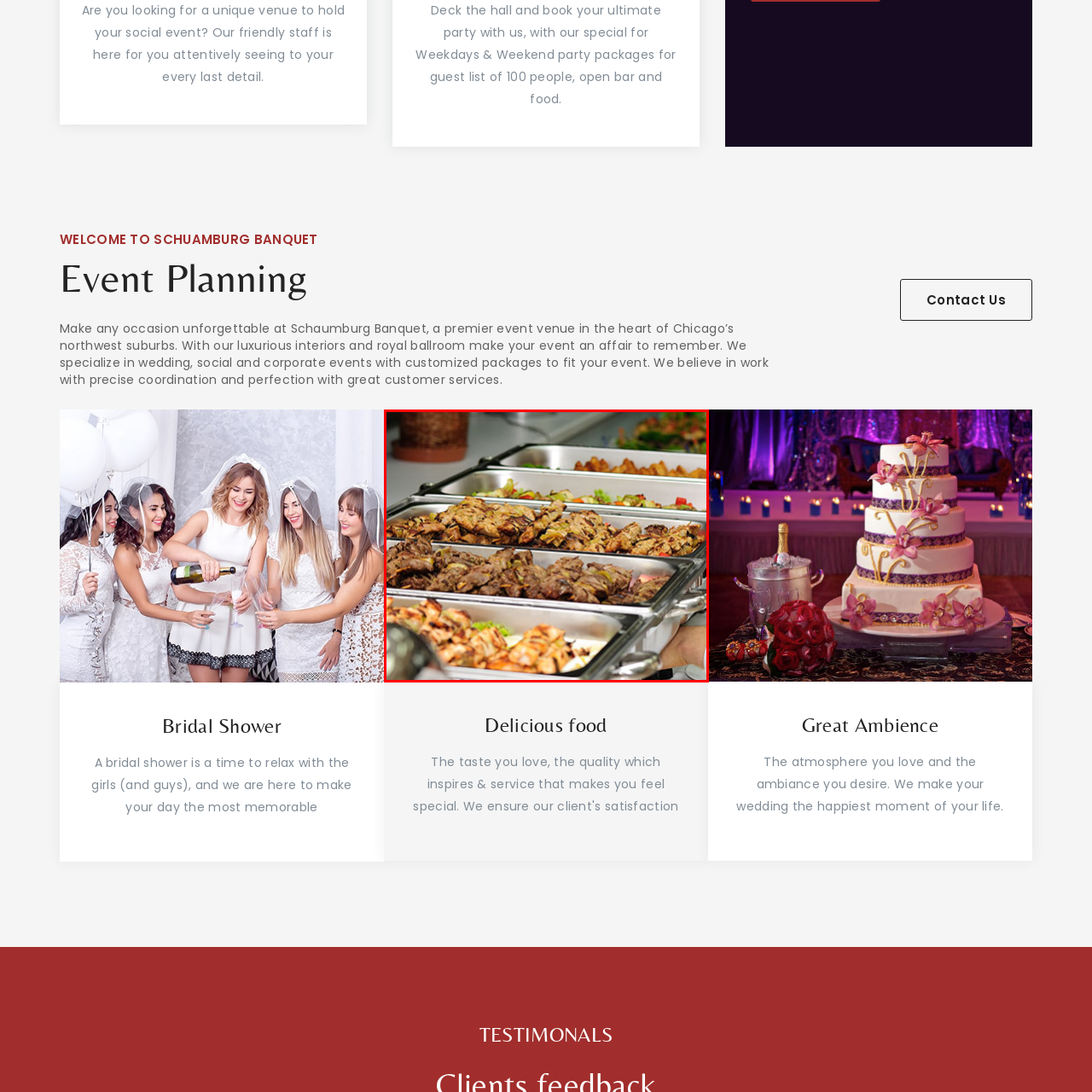What is the focus of the venue's services?
Analyze the image within the red bounding box and respond to the question with a detailed answer derived from the visual content.

According to the caption, the venue's services aim to make any occasion unforgettable, which is achieved through their commitment to offering high-quality dining experiences and expert event planning.